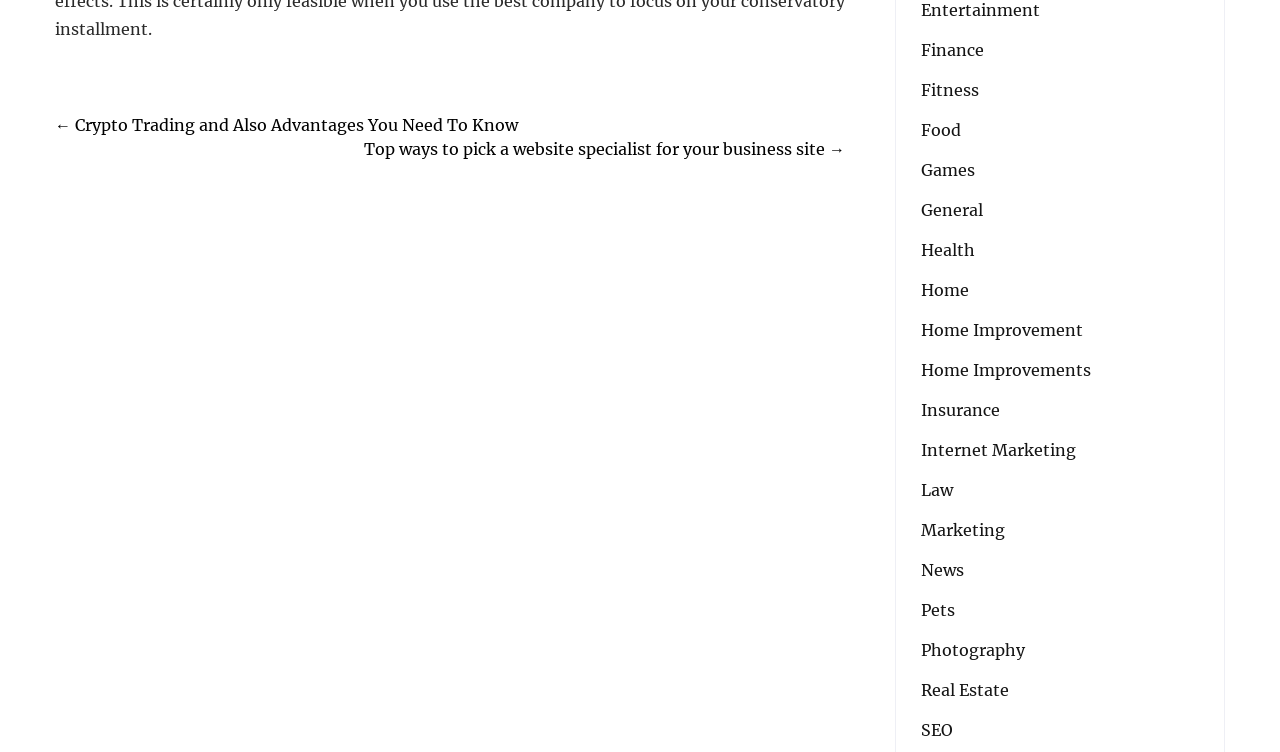Provide a short answer using a single word or phrase for the following question: 
What is the title of the previous post?

Crypto Trading and Also Advantages You Need To Know